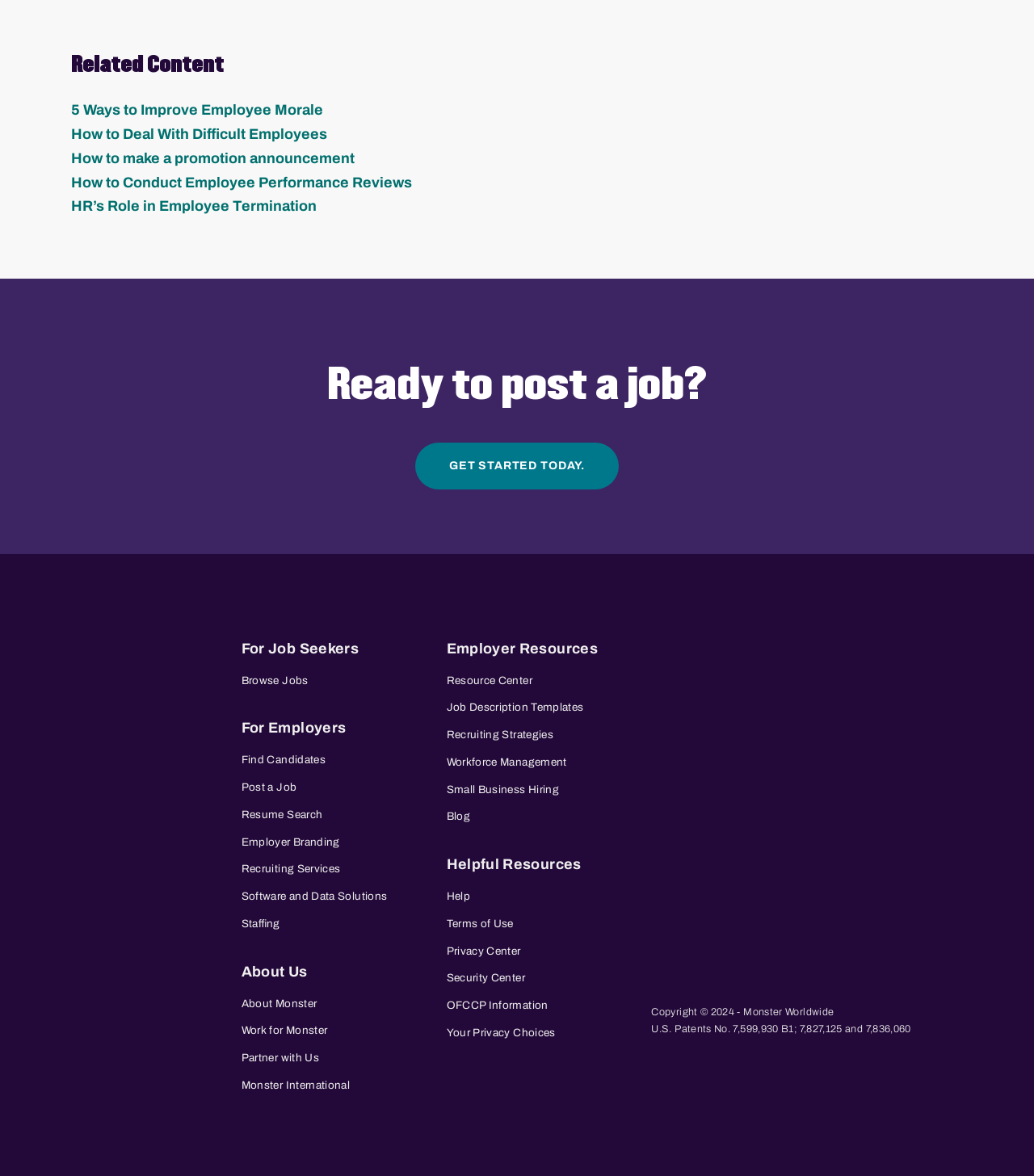Provide the bounding box coordinates for the UI element that is described by this text: "Staffing". The coordinates should be in the form of four float numbers between 0 and 1: [left, top, right, bottom].

[0.233, 0.774, 0.271, 0.797]